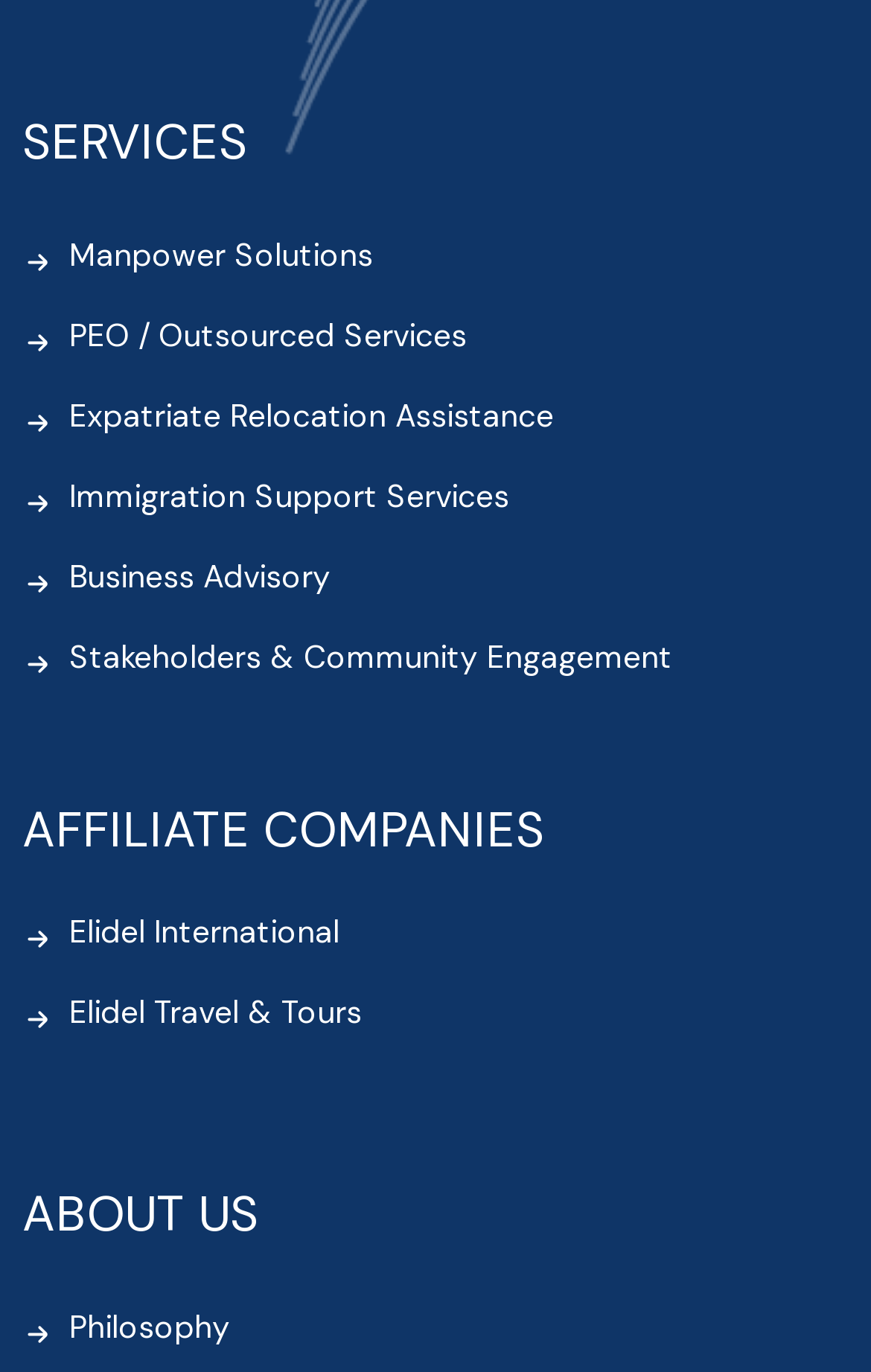From the screenshot, find the bounding box of the UI element matching this description: "Expatriate Relocation Assistance". Supply the bounding box coordinates in the form [left, top, right, bottom], each a float between 0 and 1.

[0.079, 0.286, 0.636, 0.328]